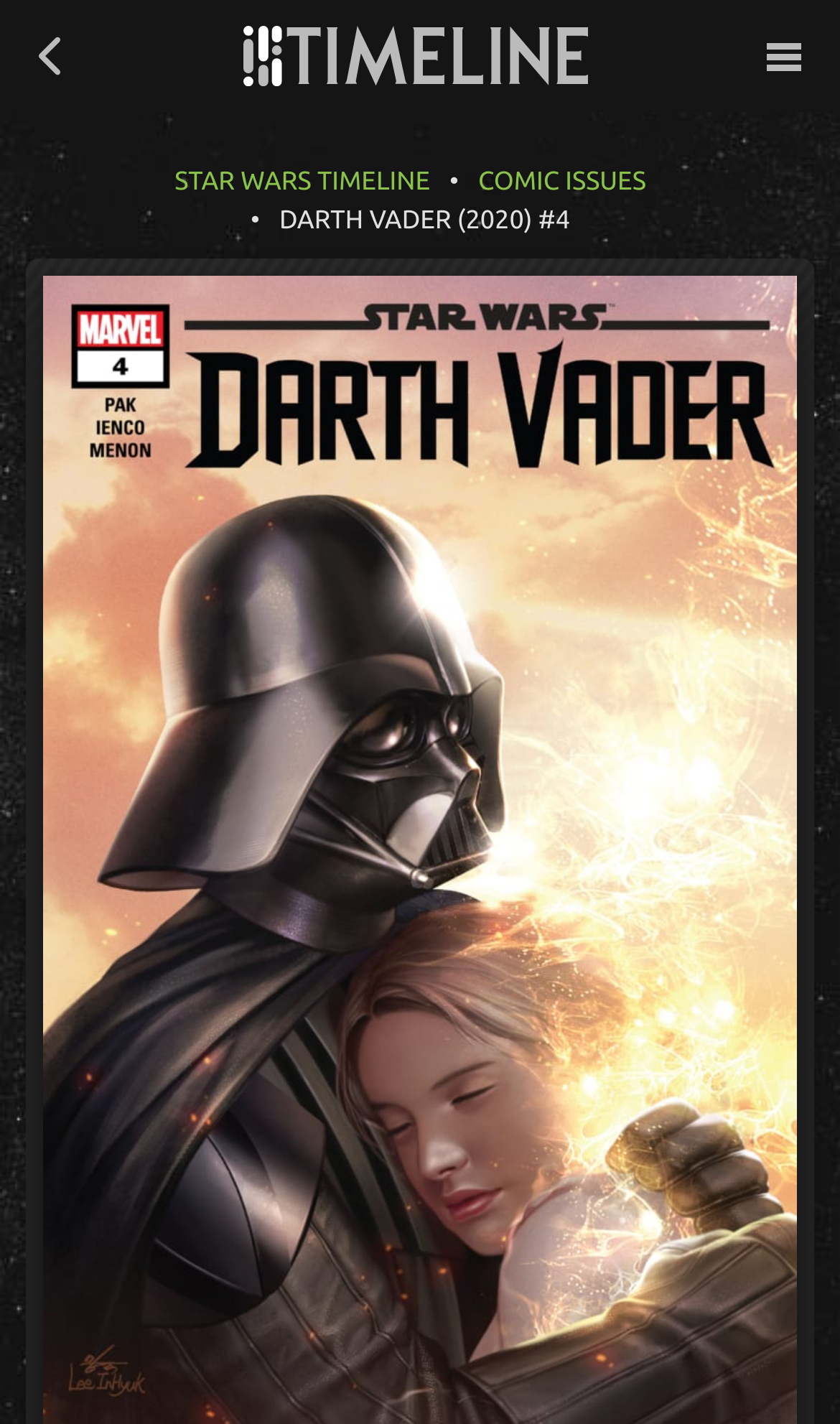Craft a detailed narrative of the webpage's structure and content.

The webpage is about Darth Vader, a Star Wars character, and specifically focuses on a comic issue titled "Darth Vader (2020) #4". At the top-left corner, there is a "Skip to content" link, followed by a "Back" button. To the right of these elements, the title "Star Wars Timeline" is displayed, accompanied by an image with the same description. 

On the top-right corner, a "Menu" button is located, which controls the site navigation. Below the title, a navigation section is presented, displaying breadcrumbs that indicate the current location within the website. The breadcrumbs consist of three links: "STAR WARS TIMELINE", "COMIC ISSUES", and "DARTH VADER (2020) #4", which are aligned horizontally and take up most of the width of the page.